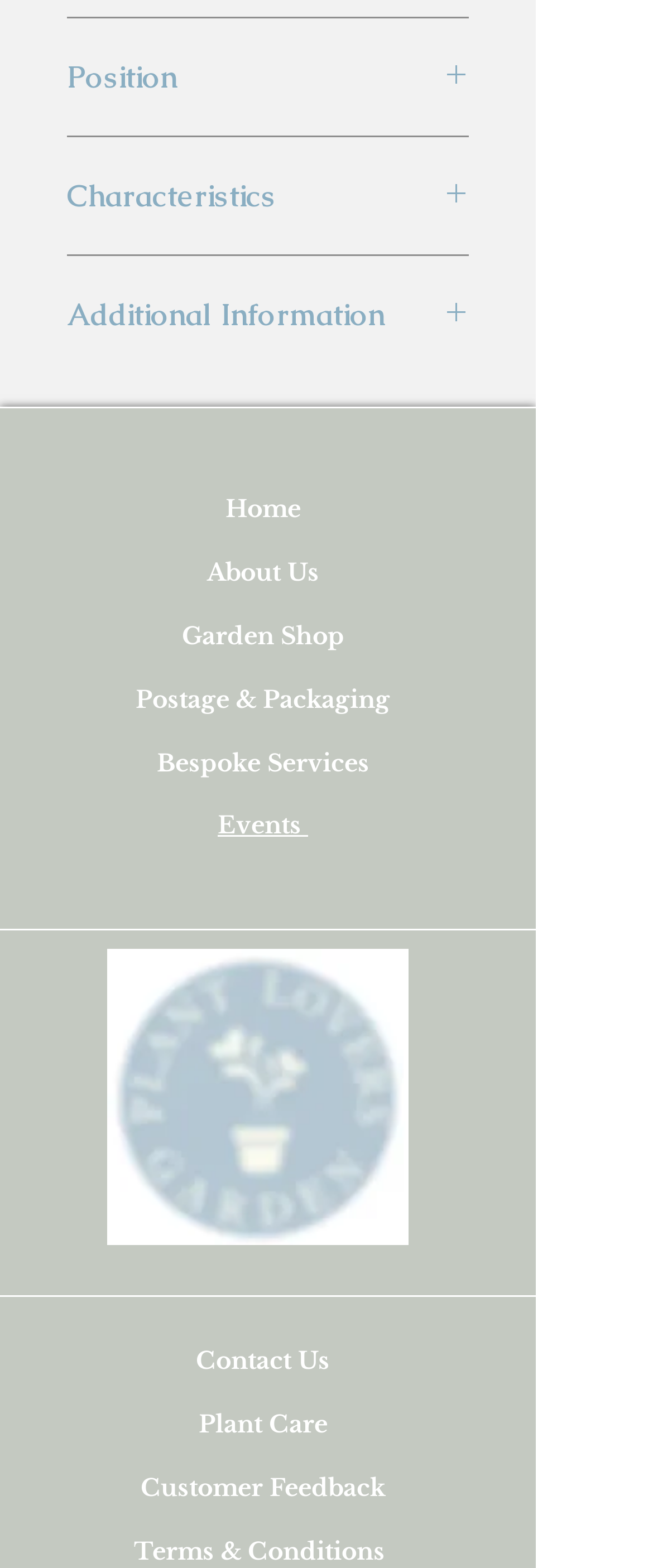Could you locate the bounding box coordinates for the section that should be clicked to accomplish this task: "Explore Garden Shop".

[0.278, 0.396, 0.527, 0.415]